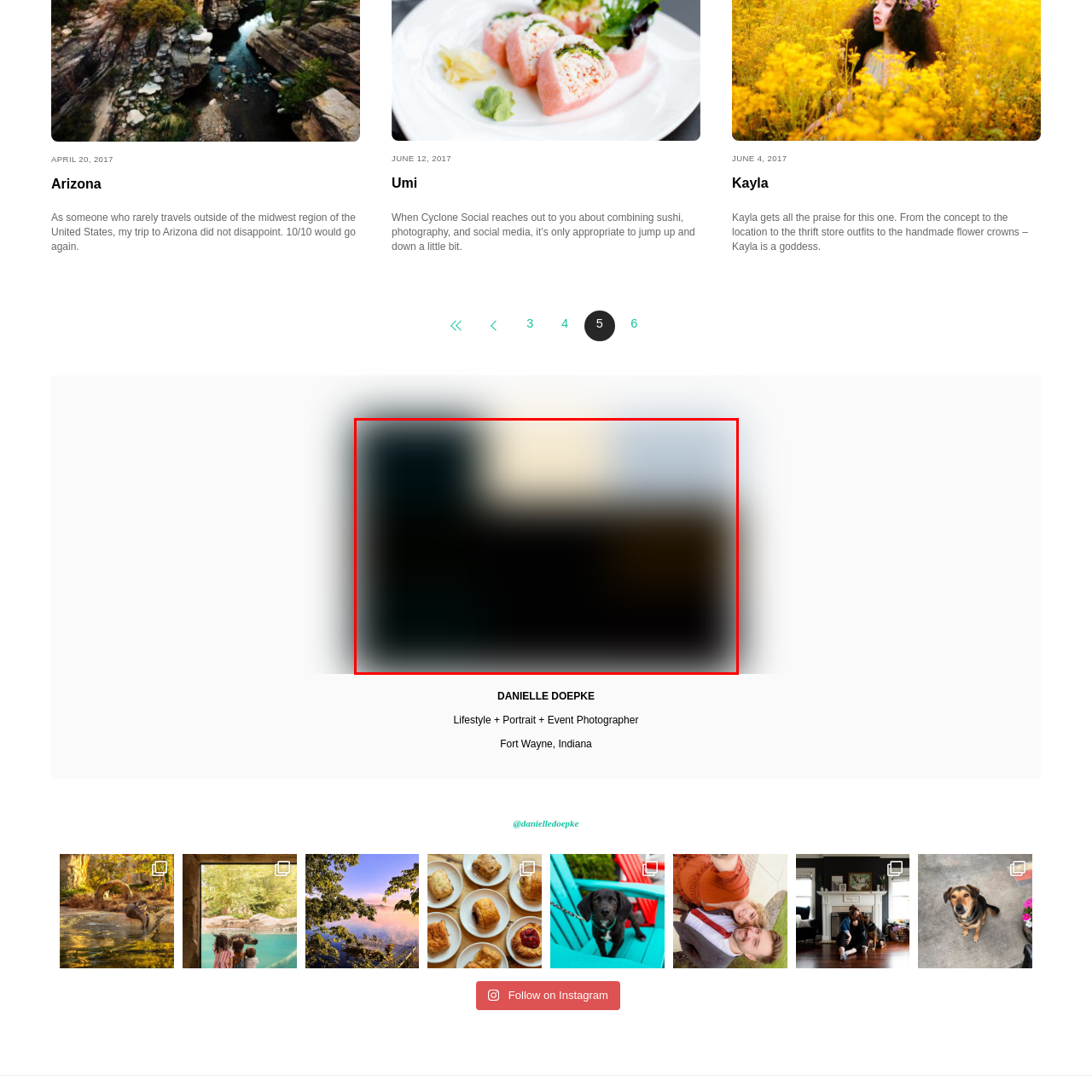What type of photographer is Danielle Doepke?
Pay attention to the image part enclosed by the red bounding box and answer the question using a single word or a short phrase.

Lifestyle, portrait, and event